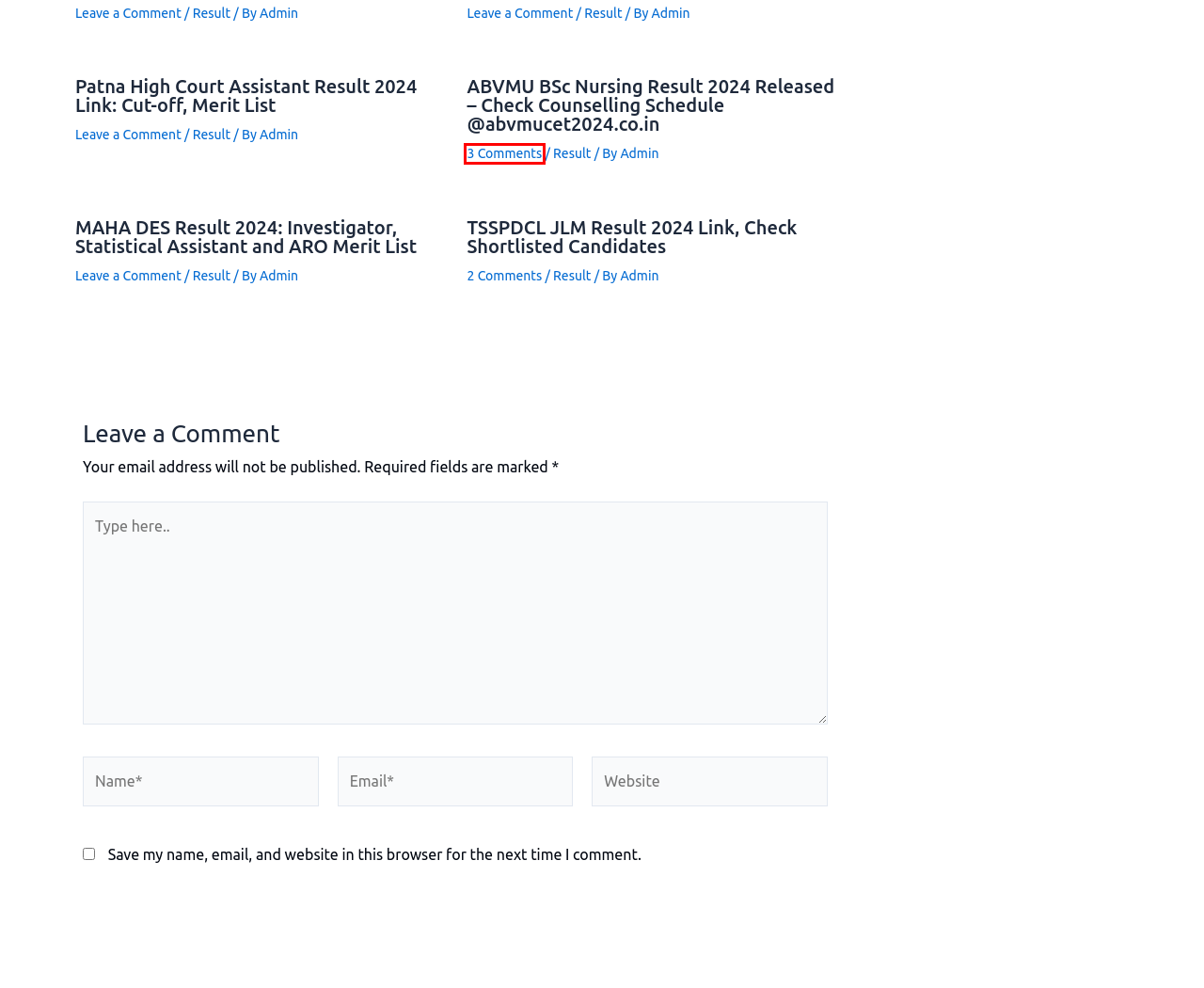Analyze the given webpage screenshot and identify the UI element within the red bounding box. Select the webpage description that best matches what you expect the new webpage to look like after clicking the element. Here are the candidates:
A. UP Forest Guard Admit Card 2023 - Download Exam Roll No Slip
B. Admit Card
C. TSSPDCL JLM Result 2023 Link, Check Shortlisted Candidates
D. Patna High Court Assistant Result 2023 Link: Cut-off, Merit List
E. MAHA DES Result 2023: Investigator, Statistical Assistant and ARO Merit List
F. AIIMS
G. ABVMU BSc Nursing Result 2023 Released - Check Counselling Schedule @abvmucet2023.co.in
H. Admin -

G